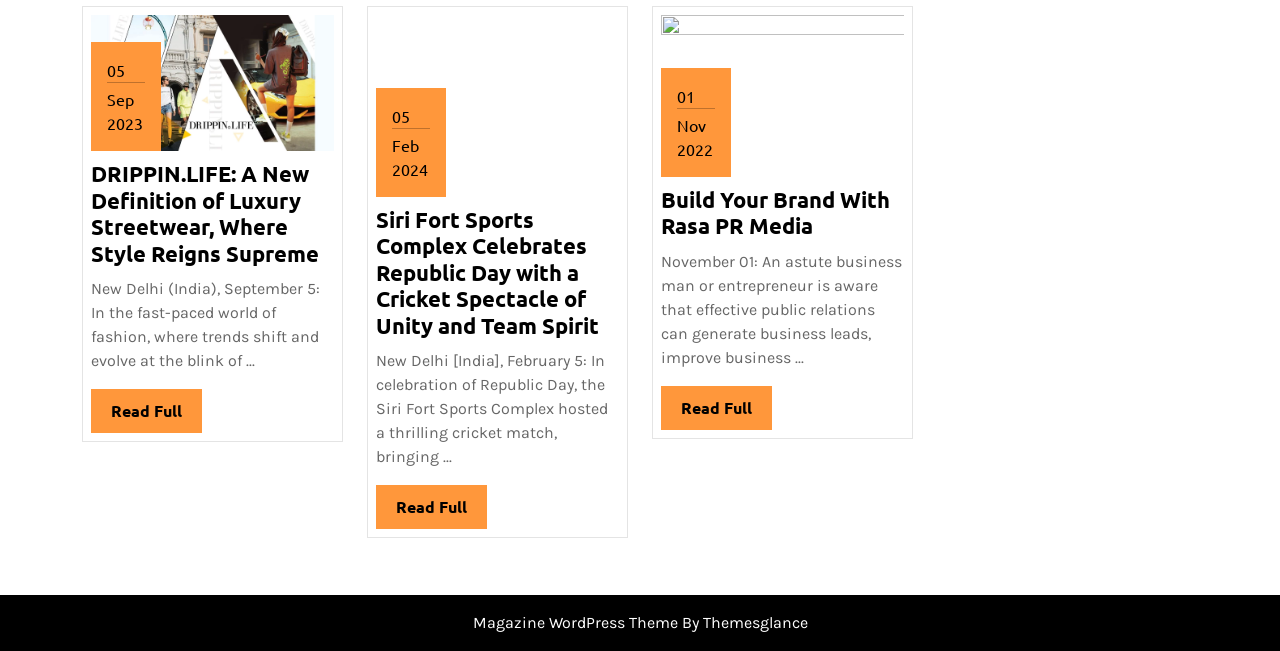Respond to the question below with a single word or phrase:
What is the theme of the website?

Magazine WordPress Theme